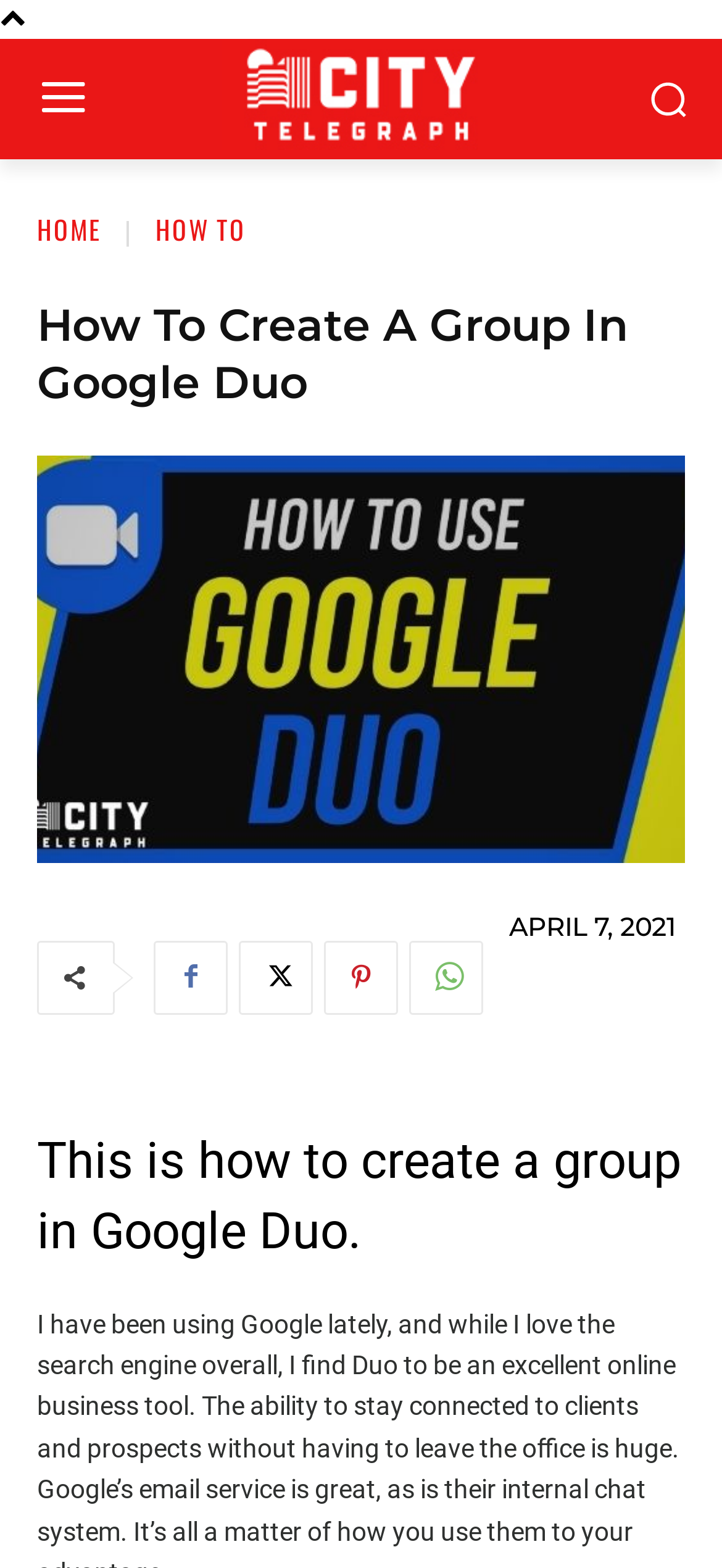Examine the image carefully and respond to the question with a detailed answer: 
What is the logo of the website?

The logo of the website is located at the top left corner of the webpage, and it is an image with the text 'City Telegraph'.